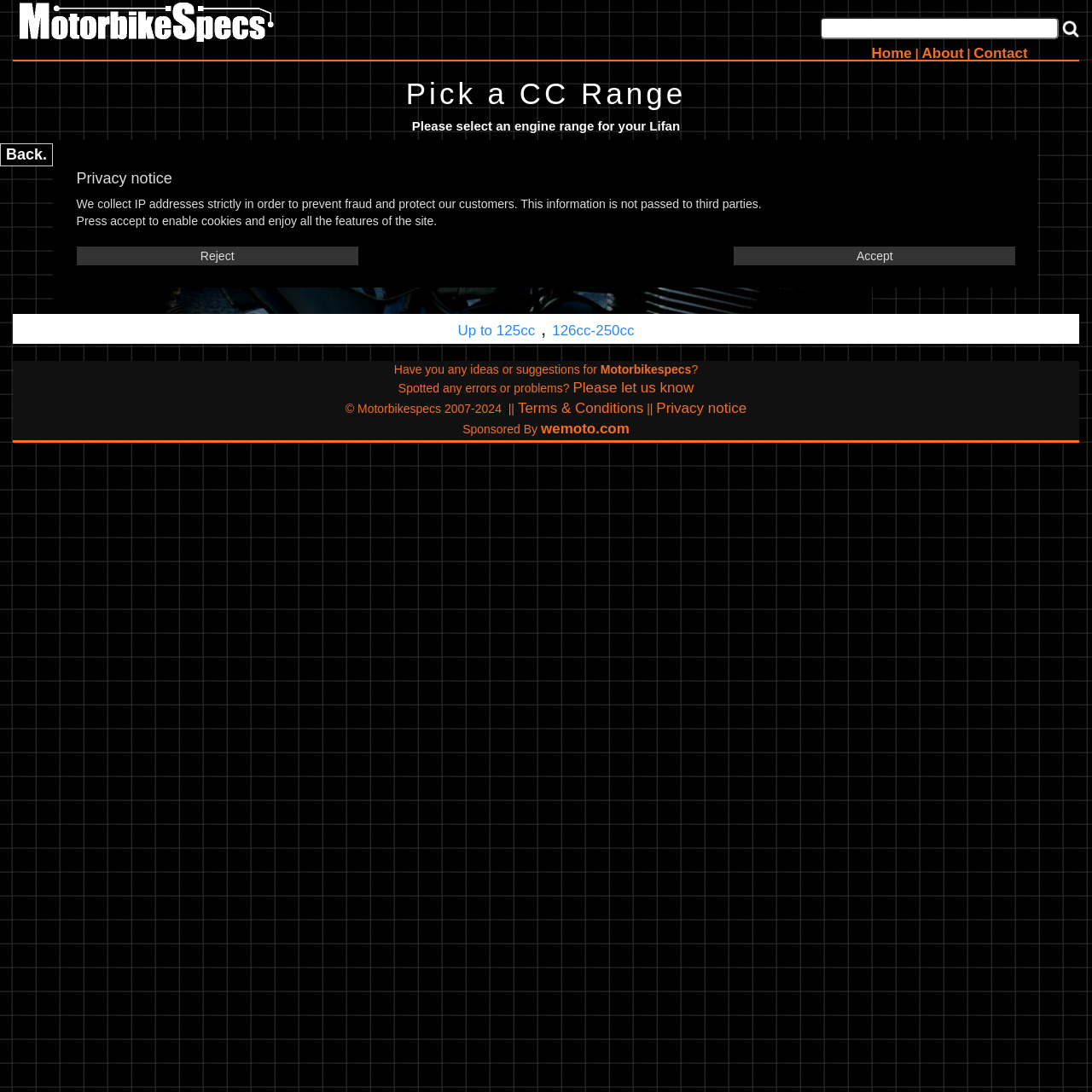Please provide the bounding box coordinates for the element that needs to be clicked to perform the following instruction: "Visit About page". The coordinates should be given as four float numbers between 0 and 1, i.e., [left, top, right, bottom].

None